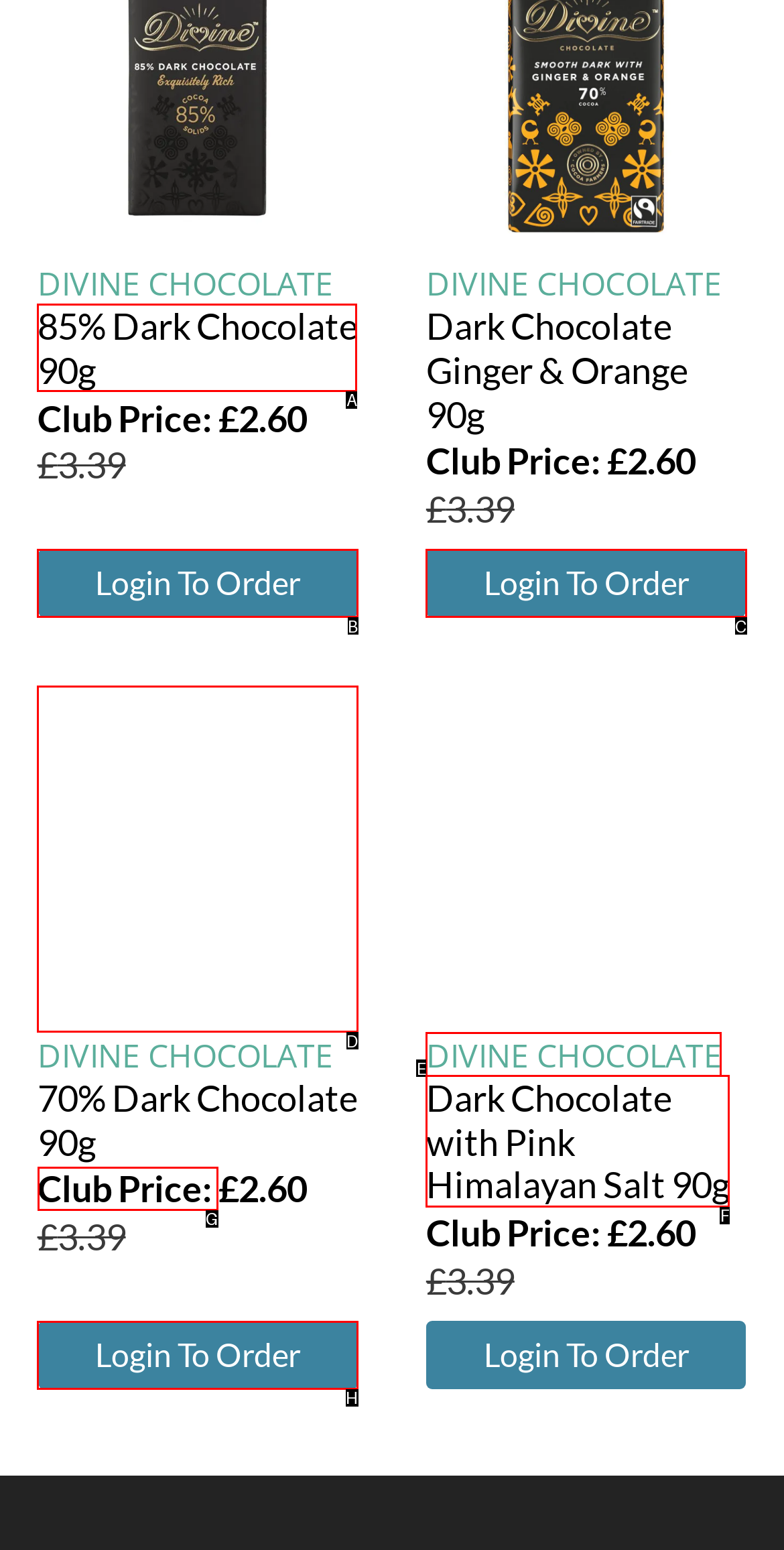Determine which HTML element to click on in order to complete the action: check the price of '70% Dark Chocolate 90g'.
Reply with the letter of the selected option.

G